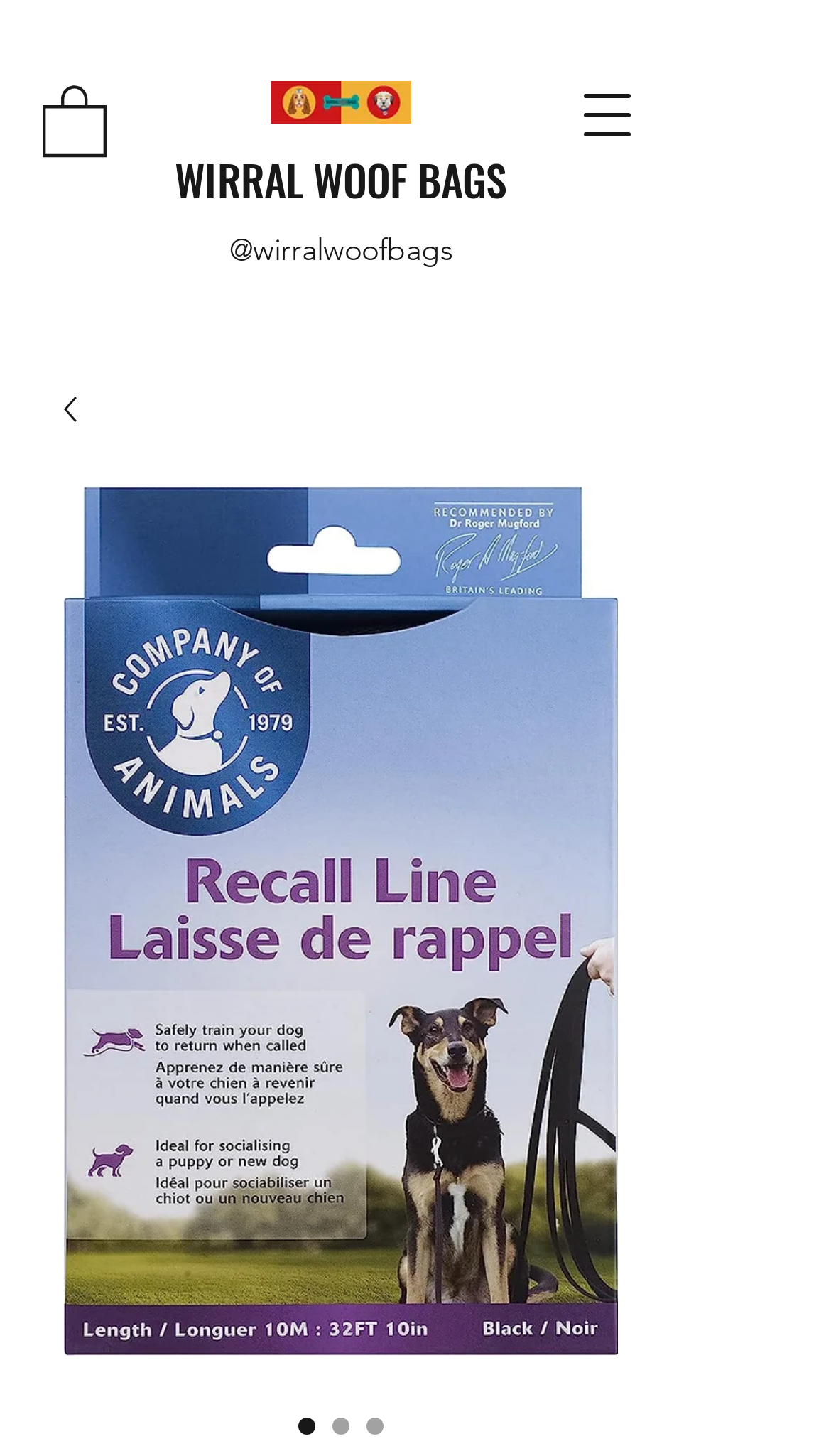Please determine the primary heading and provide its text.

COMPANY OF ANIMALS Recall Line 10m